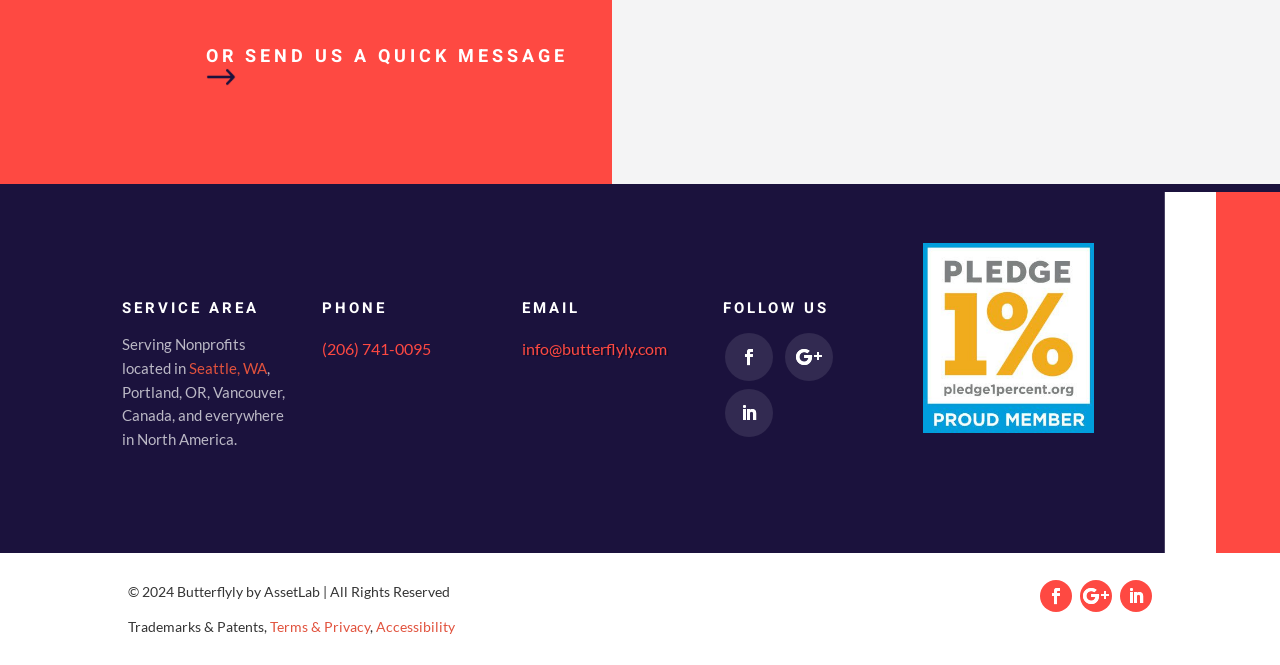Predict the bounding box of the UI element that fits this description: "Follow".

[0.875, 0.872, 0.9, 0.92]